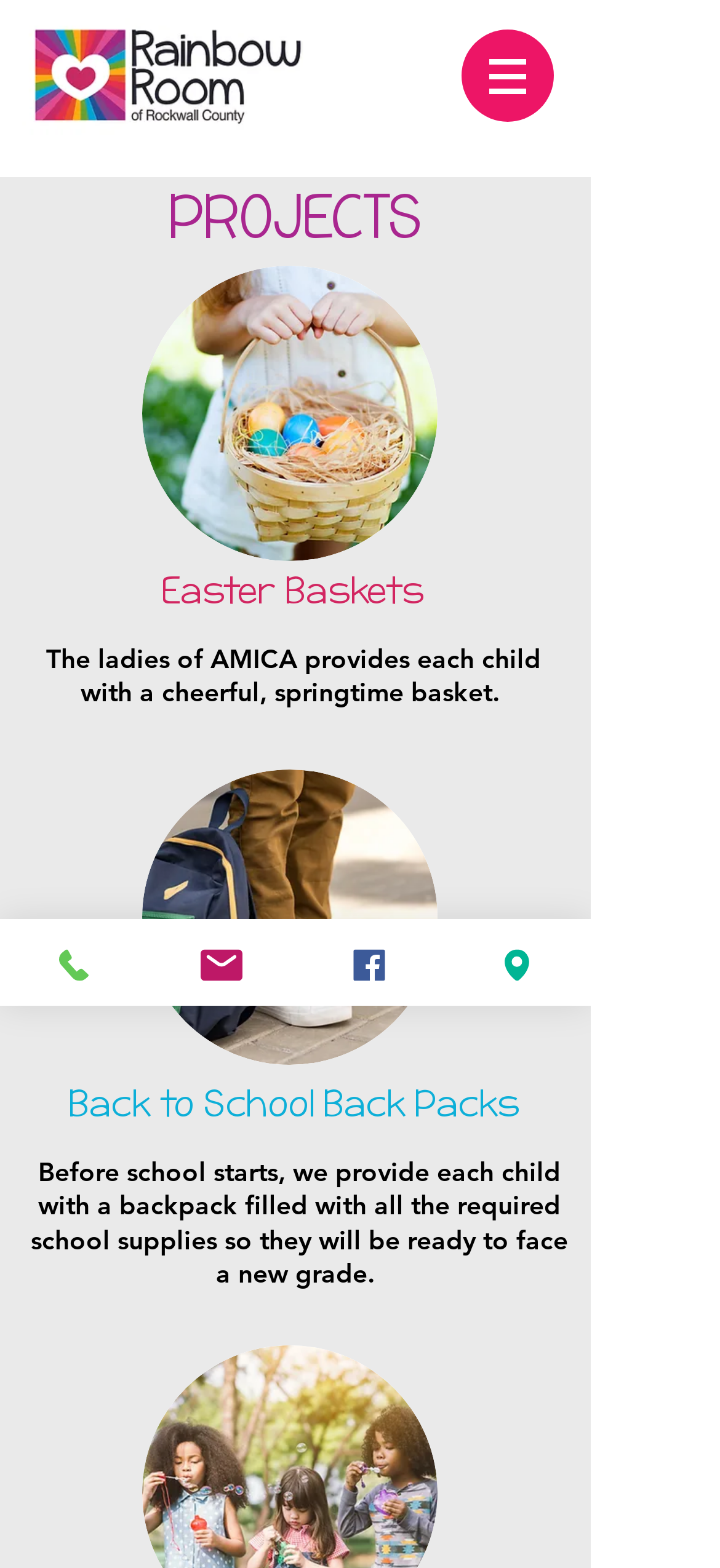What is the name of the organization?
Please look at the screenshot and answer using one word or phrase.

Rainbow Room